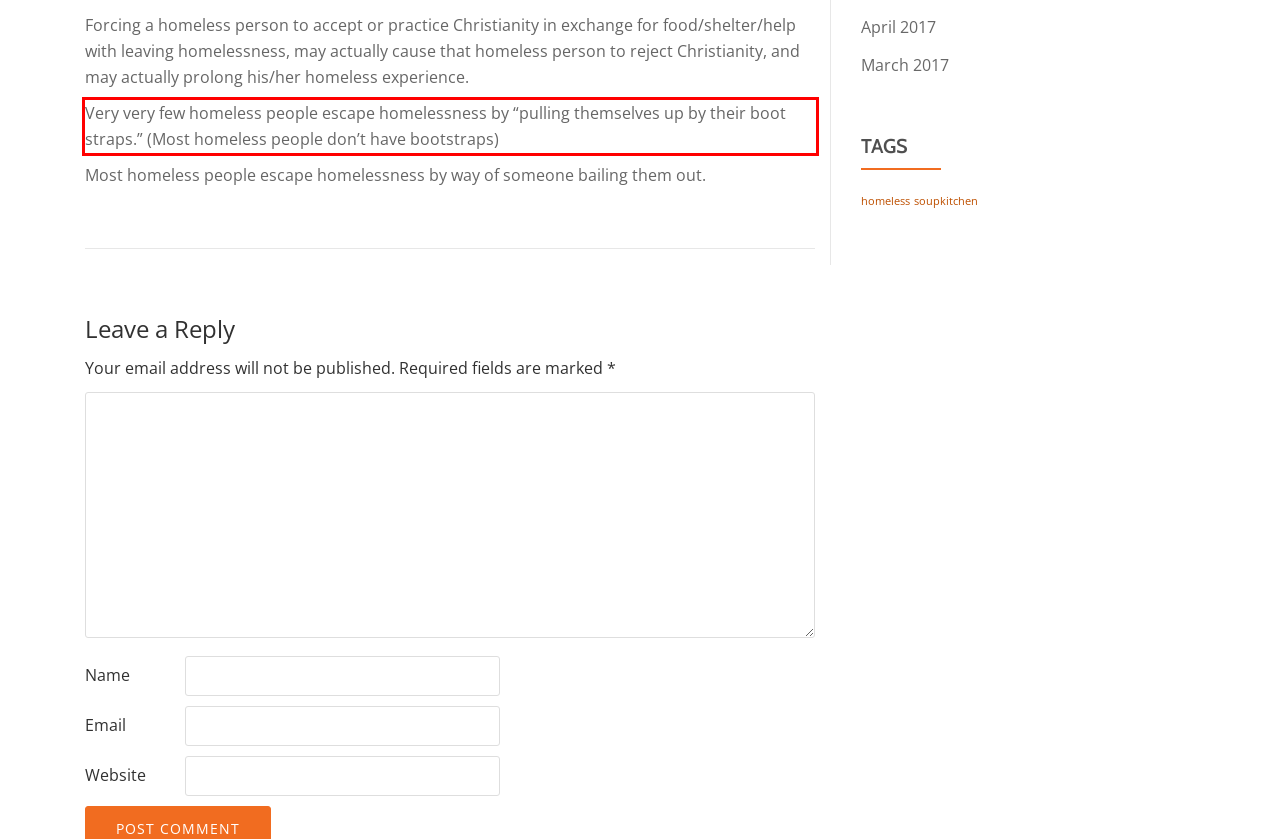You are given a screenshot with a red rectangle. Identify and extract the text within this red bounding box using OCR.

Very very few homeless people escape homelessness by “pulling themselves up by their boot straps.” (Most homeless people don’t have bootstraps)